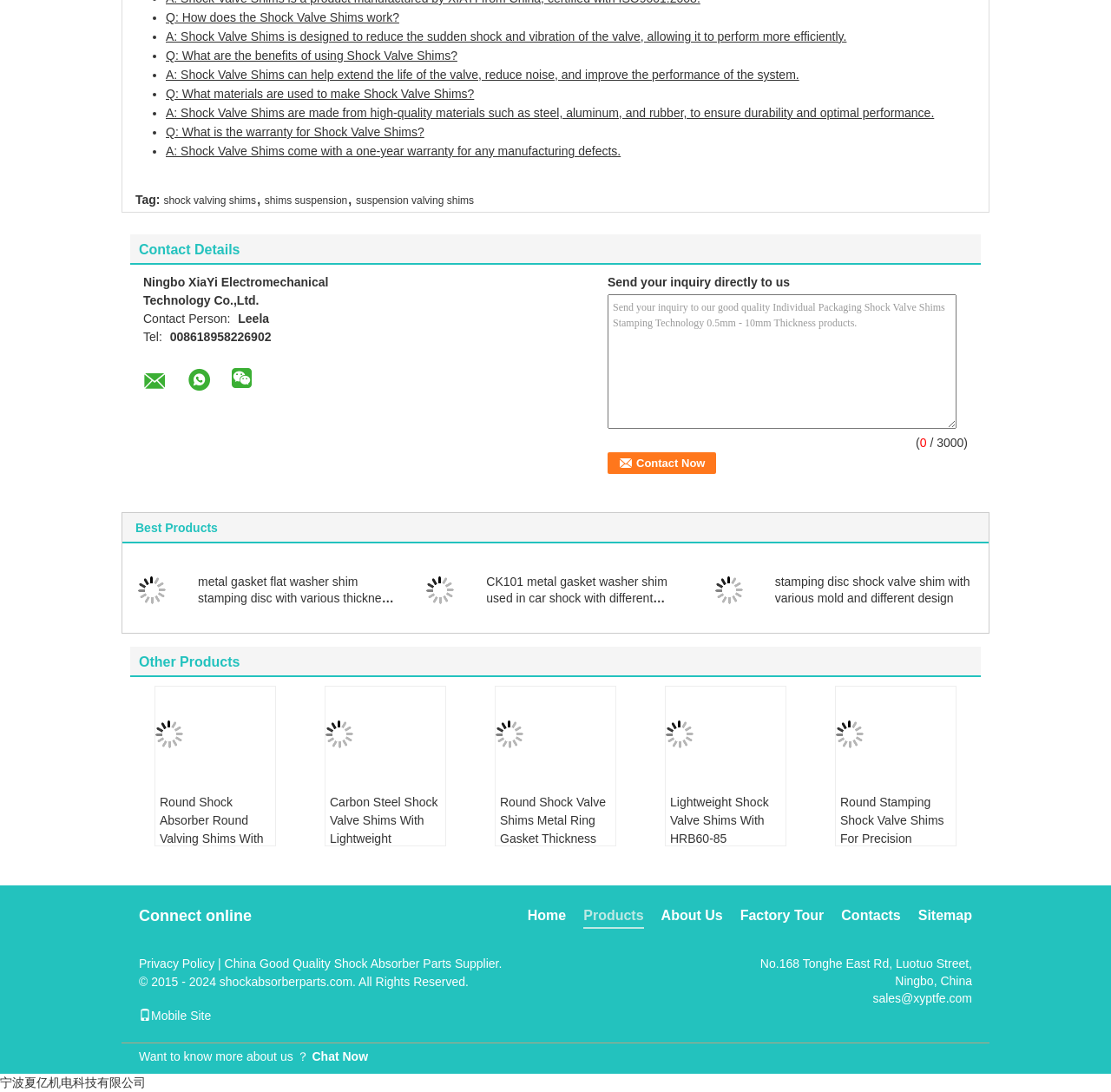What is the warranty for Shock Valve Shims?
Using the details from the image, give an elaborate explanation to answer the question.

According to the webpage, Shock Valve Shims come with a one-year warranty for any manufacturing defects.